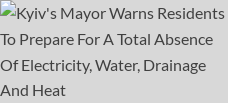What is the likely reason for the infrastructure challenges in Kyiv?
Your answer should be a single word or phrase derived from the screenshot.

Conflict or severe weather